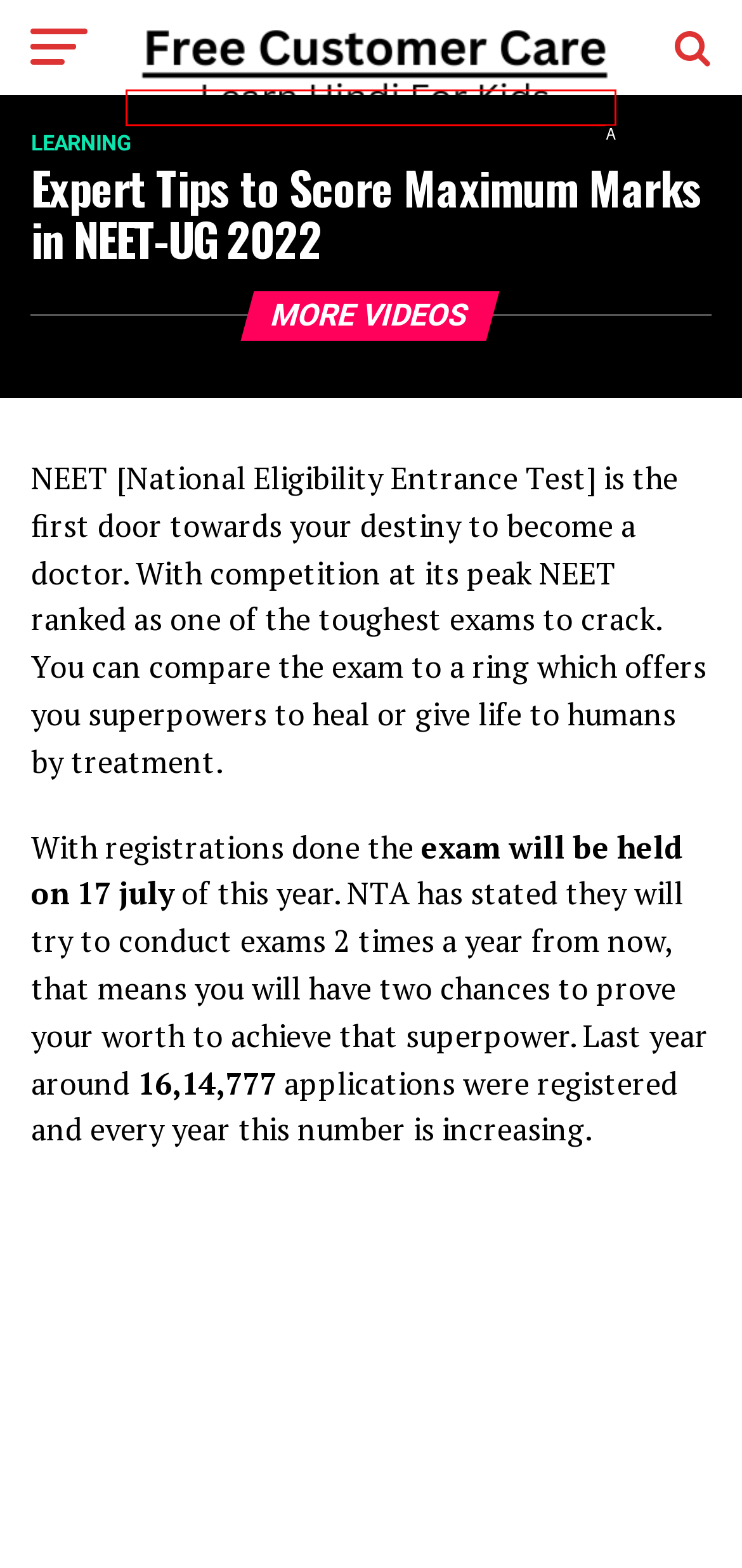Identify the option that best fits this description: parent_node: Free Customer Care
Answer with the appropriate letter directly.

A